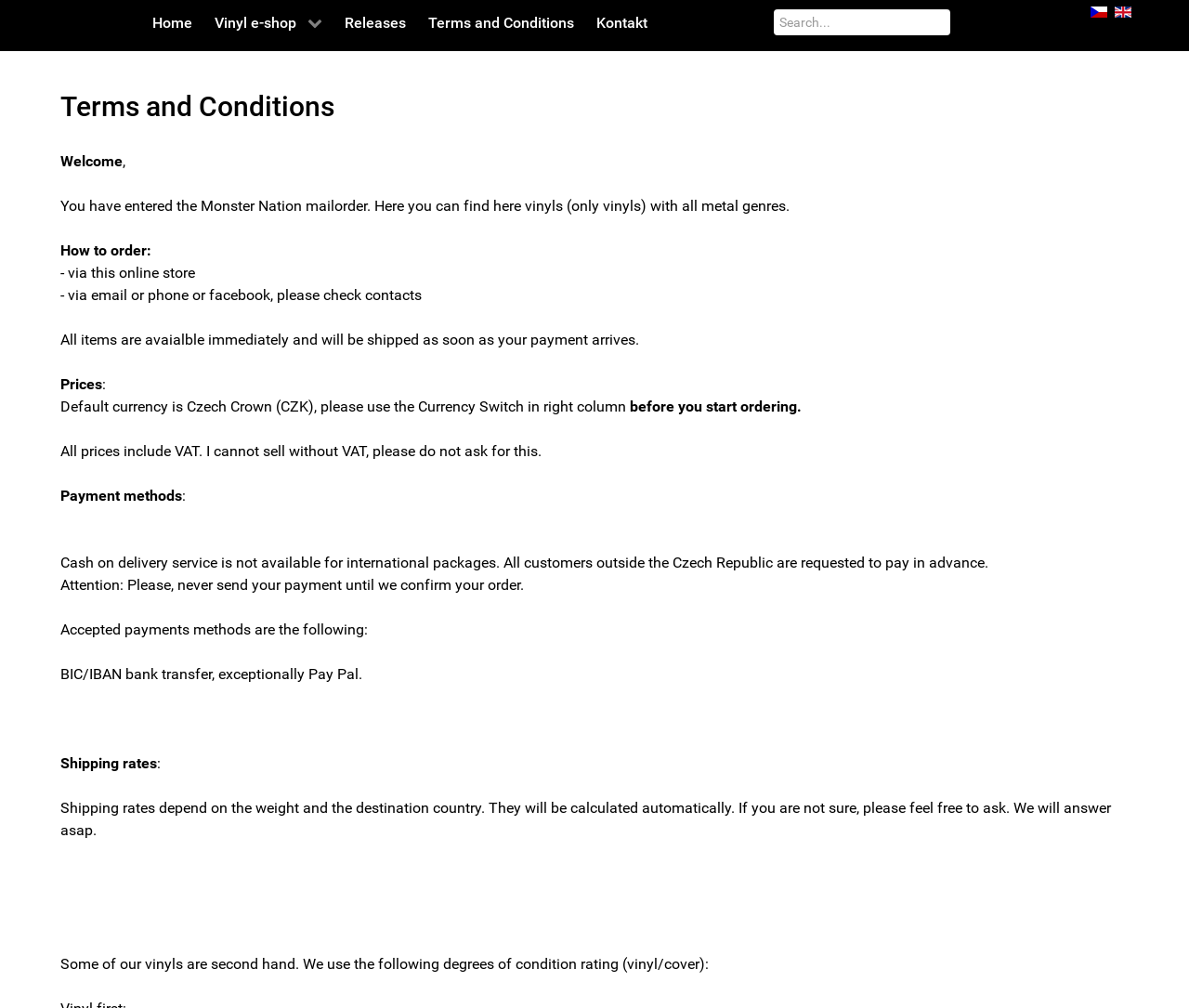Using the given description, provide the bounding box coordinates formatted as (top-left x, top-left y, bottom-right x, bottom-right y), with all values being floating point numbers between 0 and 1. Description: Releases

[0.28, 0.0, 0.35, 0.044]